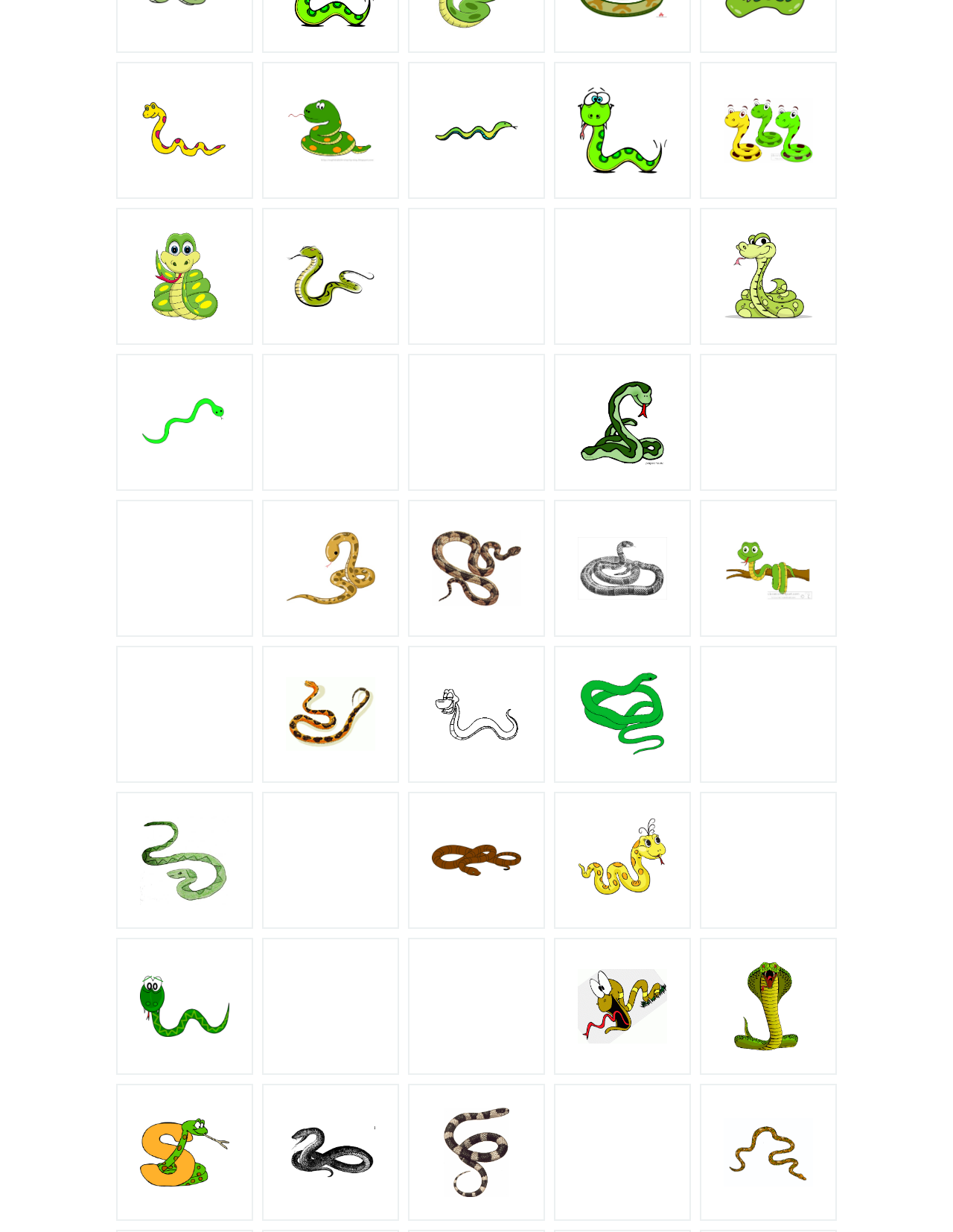Determine the bounding box coordinates of the clickable element to complete this instruction: "Explore the 'Snake clip art animals' link". Provide the coordinates in the format of four float numbers between 0 and 1, [left, top, right, bottom].

[0.74, 0.173, 0.873, 0.276]